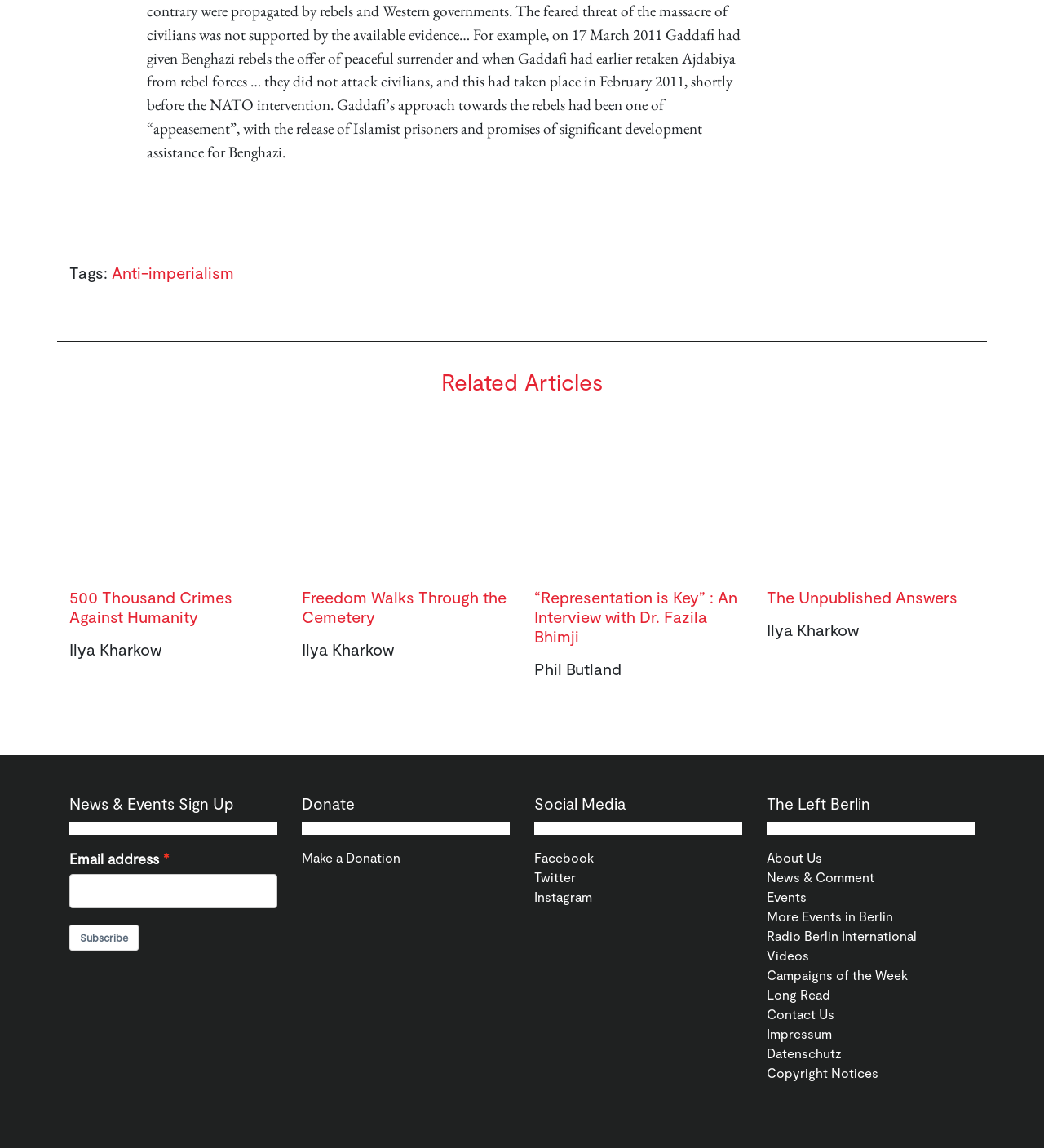Identify the bounding box coordinates of the clickable region required to complete the instruction: "Read the article '500 Thousand Crimes Against Humanity'". The coordinates should be given as four float numbers within the range of 0 and 1, i.e., [left, top, right, bottom].

[0.066, 0.431, 0.266, 0.445]